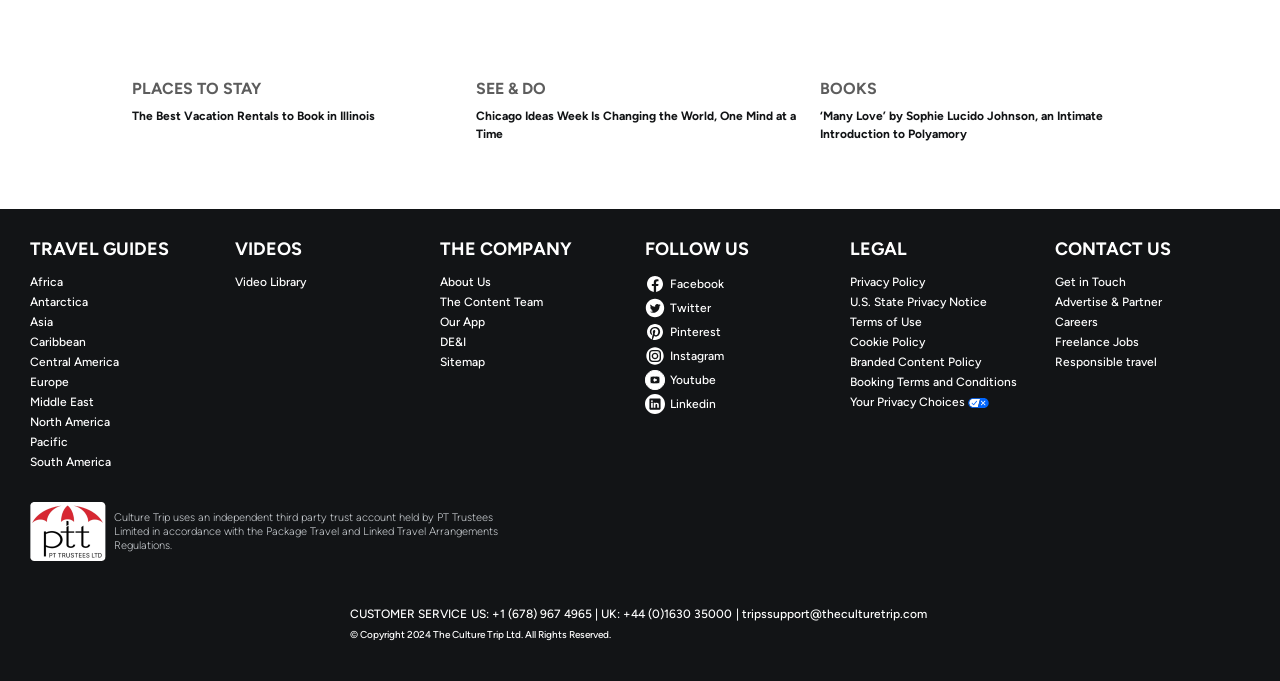Can you show the bounding box coordinates of the region to click on to complete the task described in the instruction: "Learn about 'The Content Team'"?

[0.344, 0.432, 0.496, 0.456]